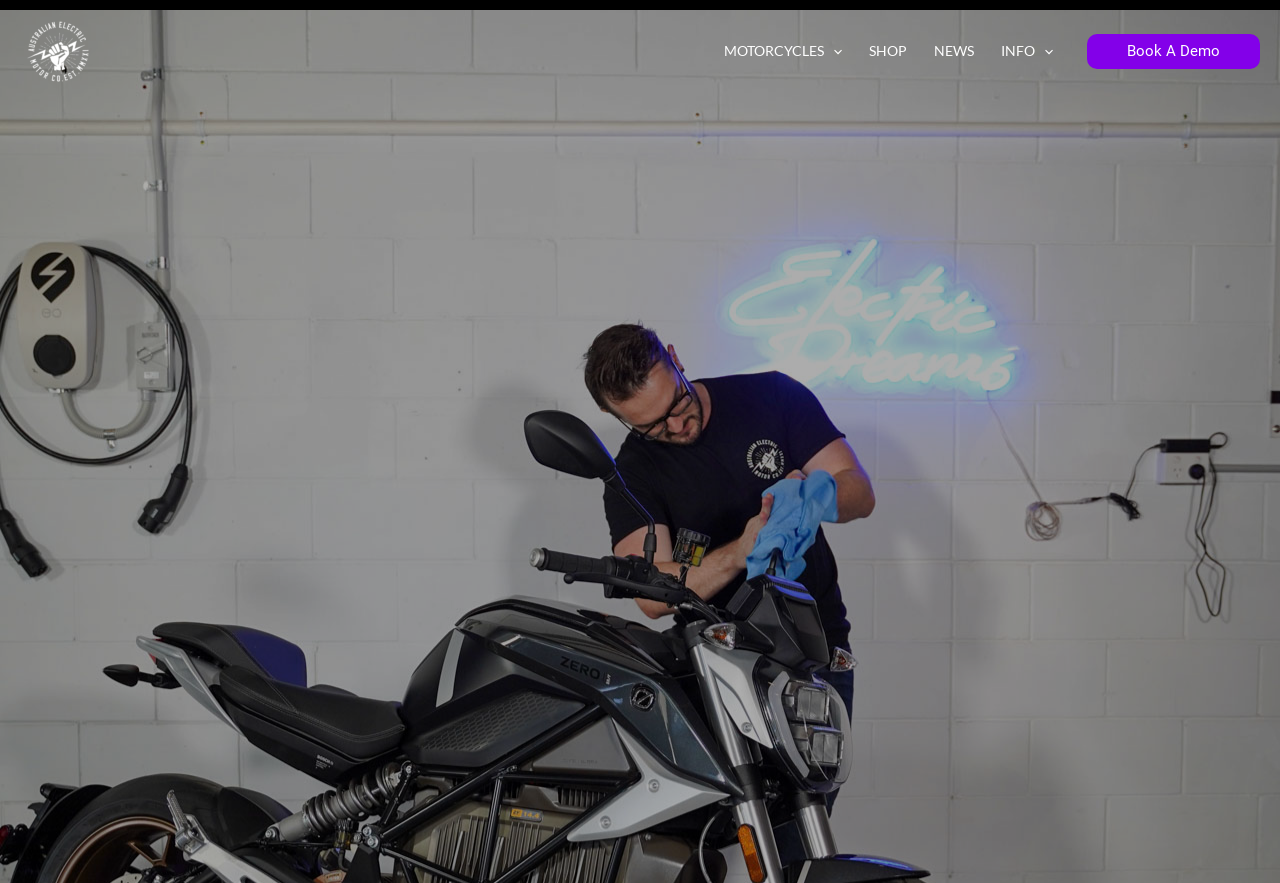Can you identify the bounding box coordinates of the clickable region needed to carry out this instruction: 'Click www.stroodcam.co.uk'? The coordinates should be four float numbers within the range of 0 to 1, stated as [left, top, right, bottom].

None